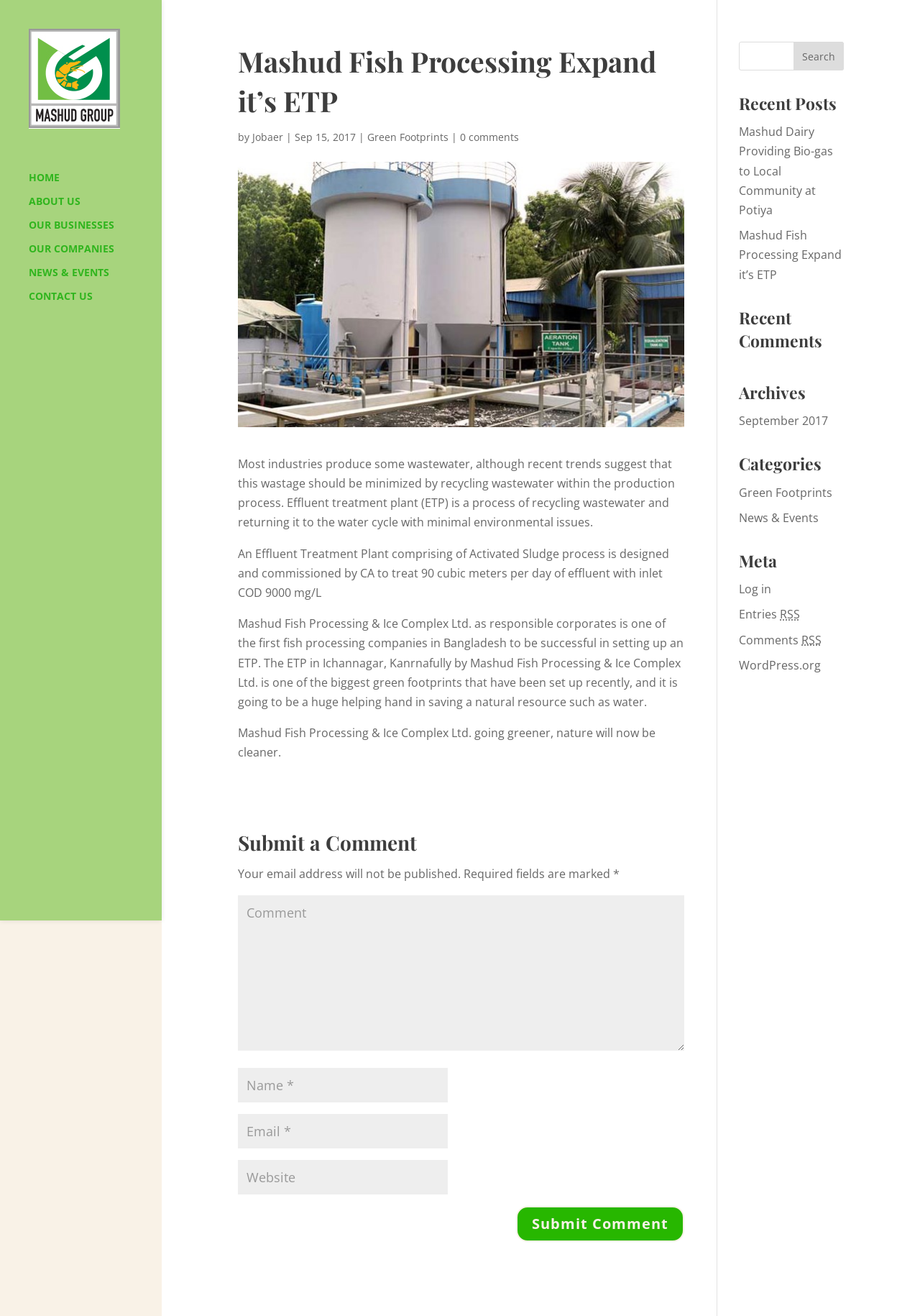Give a complete and precise description of the webpage's appearance.

The webpage is about Mashud Fish Processing Expand it's ETP, a part of Mashud Group. At the top, there is a logo of Mashud Group, accompanied by a link to the group's homepage. Below the logo, there is a navigation menu with links to different sections of the website, including HOME, ABOUT US, OUR BUSINESSES, OUR COMPANIES, NEWS & EVENTS, and CONTACT US. 

On the left side of the page, there is a search bar with a search button. Below the search bar, there is an article about Mashud Fish Processing Expand it's ETP. The article has a heading, followed by a brief description of the author and the date of publication. The main content of the article discusses the importance of Effluent Treatment Plant (ETP) in industries and how Mashud Fish Processing & Ice Complex Ltd. has successfully set up an ETP, which is one of the biggest green footprints in Bangladesh.

Below the article, there is a section for submitting a comment, which includes fields for name, email, and website, as well as a comment box. There is also a button to submit the comment.

On the right side of the page, there is a search bar with a search button, similar to the one on the left side. Below the search bar, there are several sections, including Recent Posts, Recent Comments, Archives, Categories, and Meta. Each section contains links to related articles or pages.